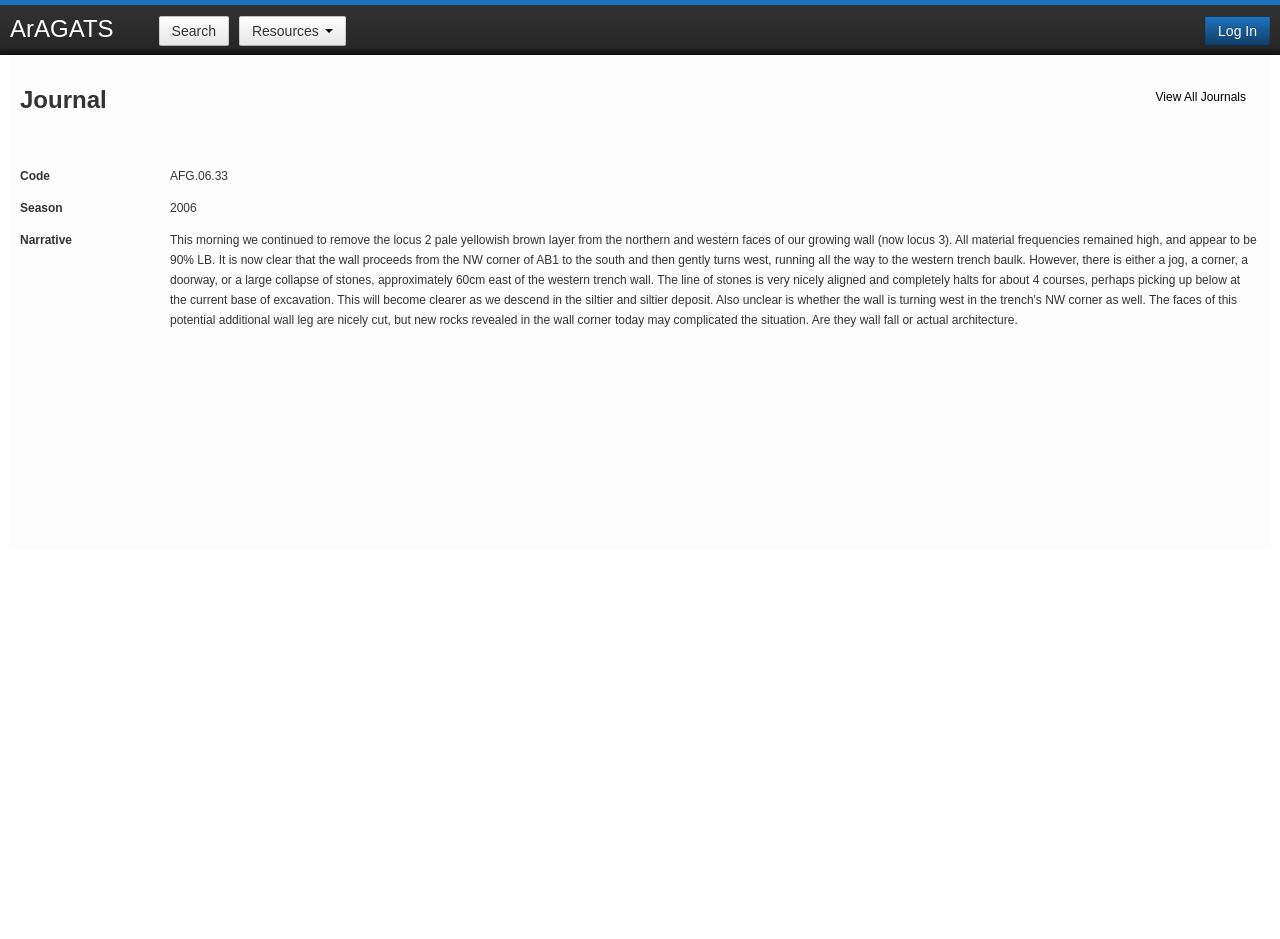What type of information is displayed in the description list?
Carefully analyze the image and provide a detailed answer to the question.

The description list contains terms and details about the journal, such as the code, season, and narrative. This information is likely metadata about the journal, providing context and details about its content.